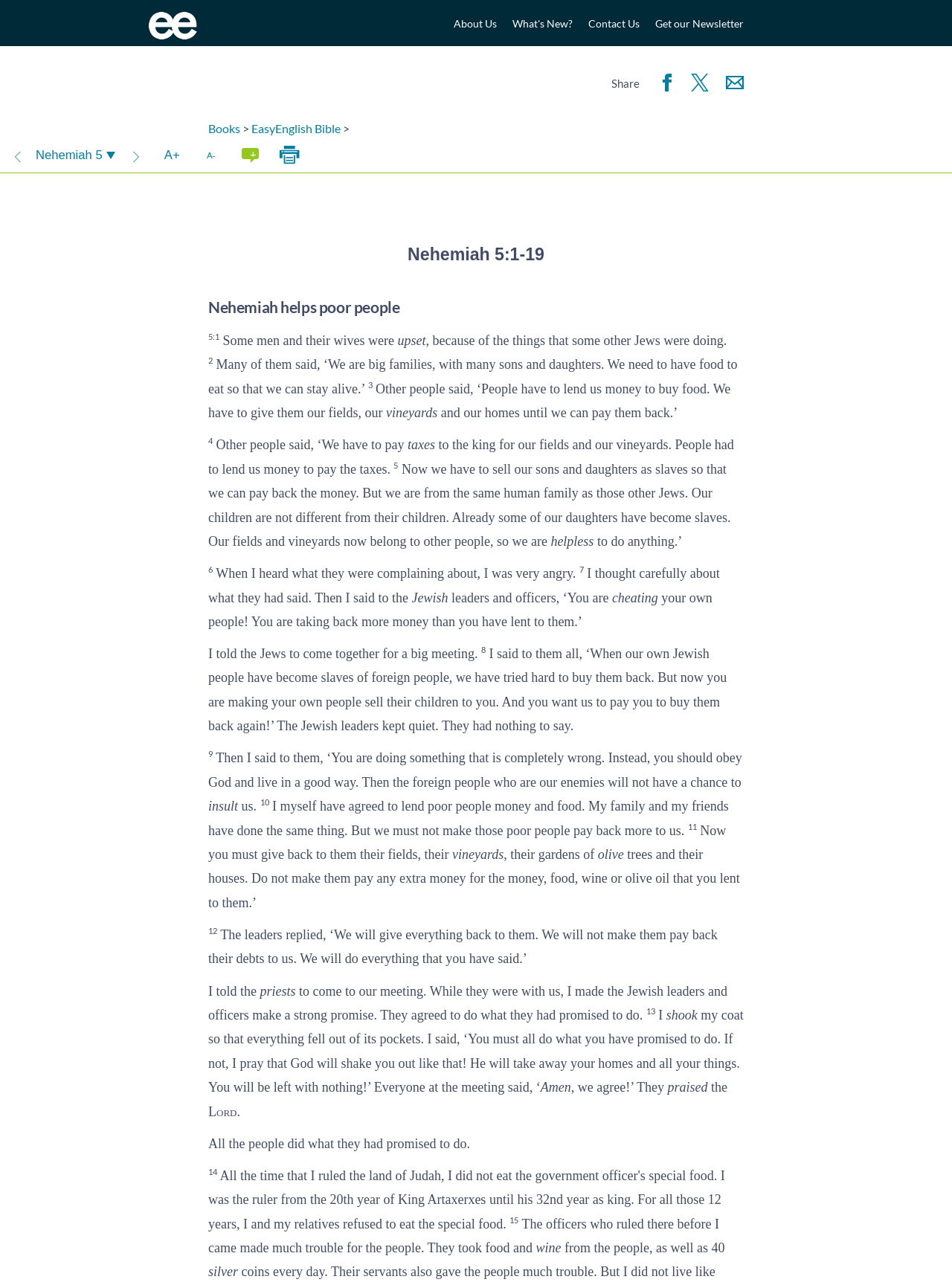Point out the bounding box coordinates of the section to click in order to follow this instruction: "Go to EasyEnglish Bible Homepage".

[0.156, 0.021, 0.207, 0.032]